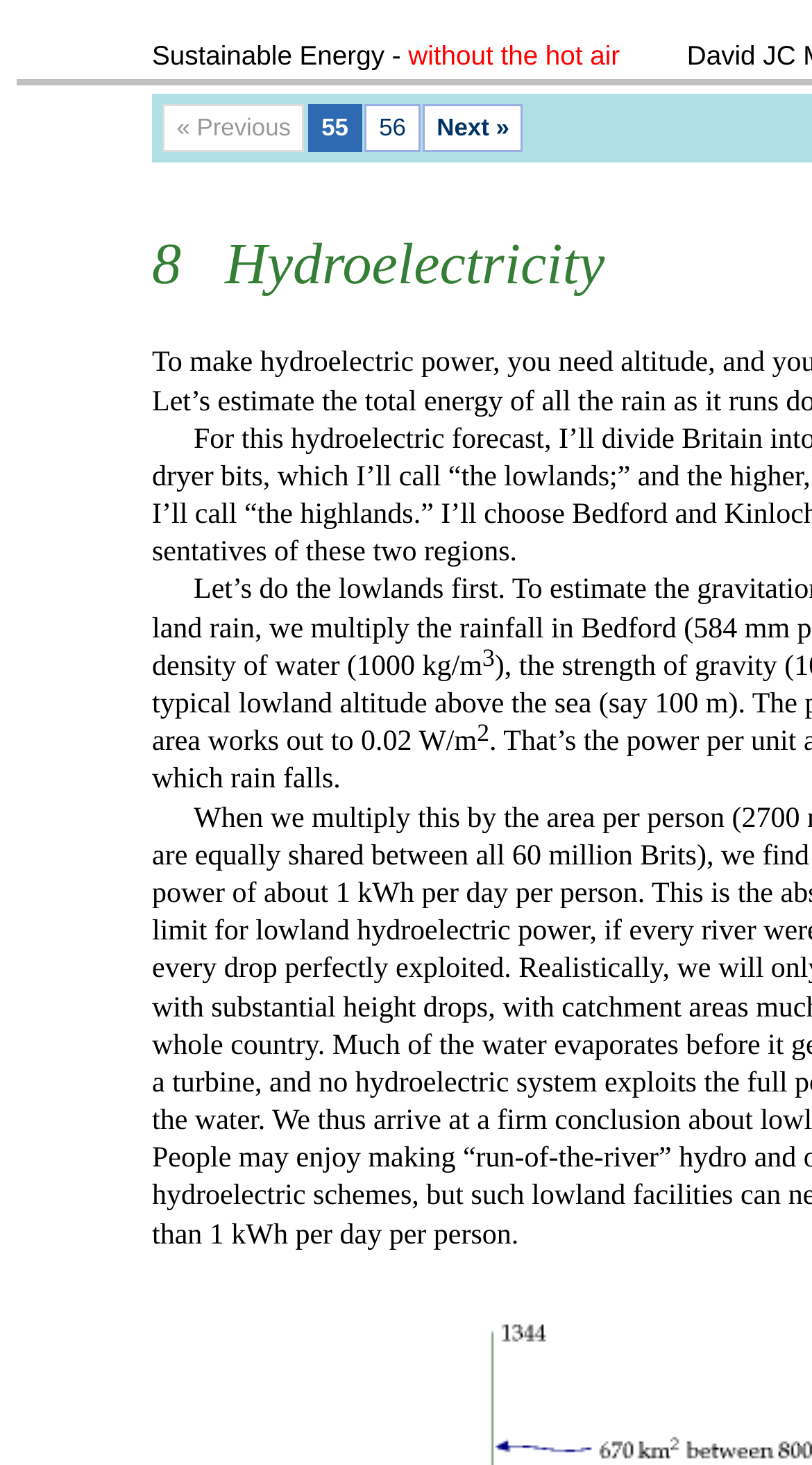Identify the bounding box for the UI element described as: "56". Ensure the coordinates are four float numbers between 0 and 1, formatted as [left, top, right, bottom].

[0.449, 0.071, 0.517, 0.104]